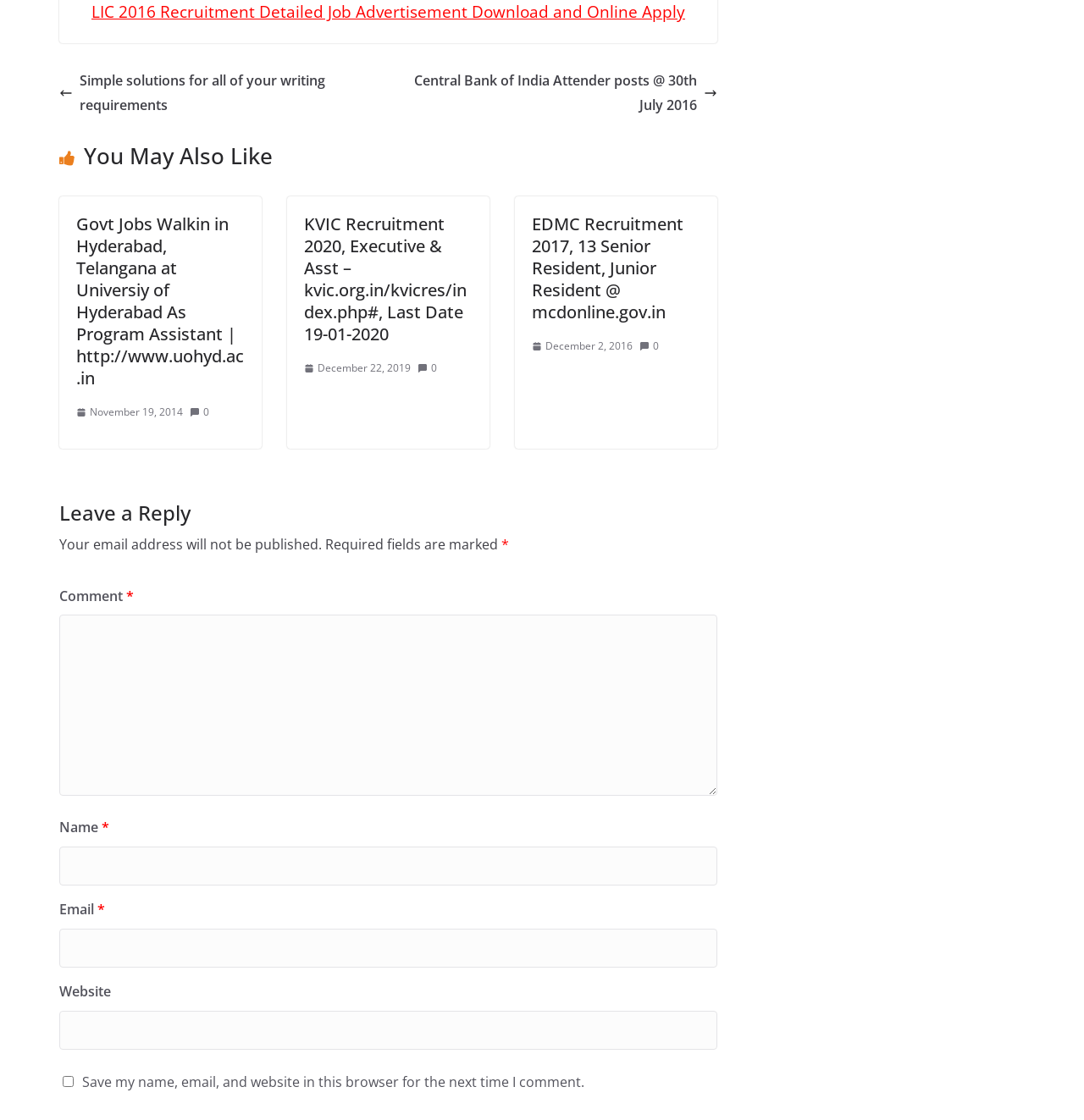Find the bounding box coordinates of the area that needs to be clicked in order to achieve the following instruction: "Leave a comment". The coordinates should be specified as four float numbers between 0 and 1, i.e., [left, top, right, bottom].

[0.055, 0.524, 0.116, 0.54]